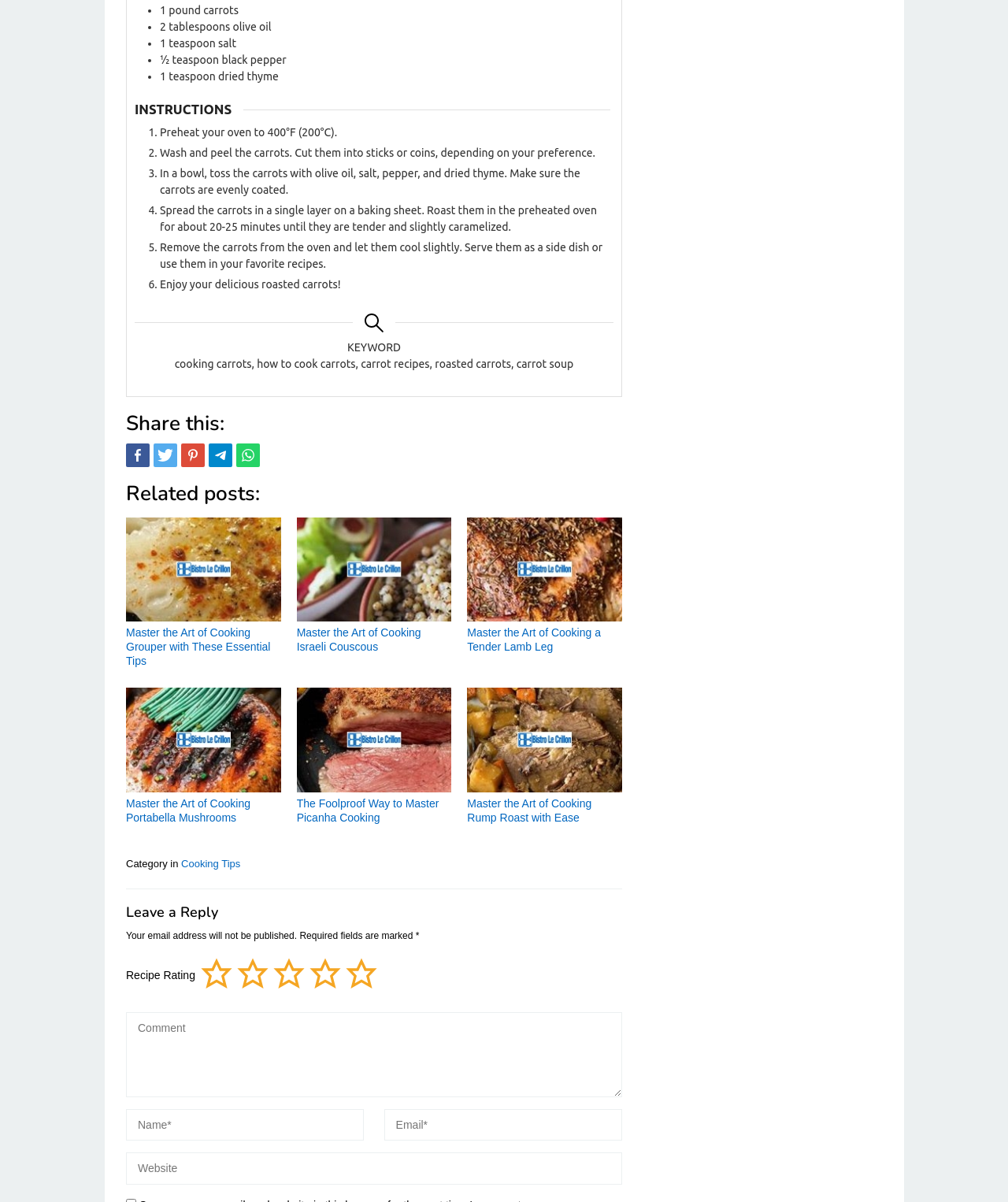Please provide a one-word or short phrase answer to the question:
How many teaspoons of salt are required?

1